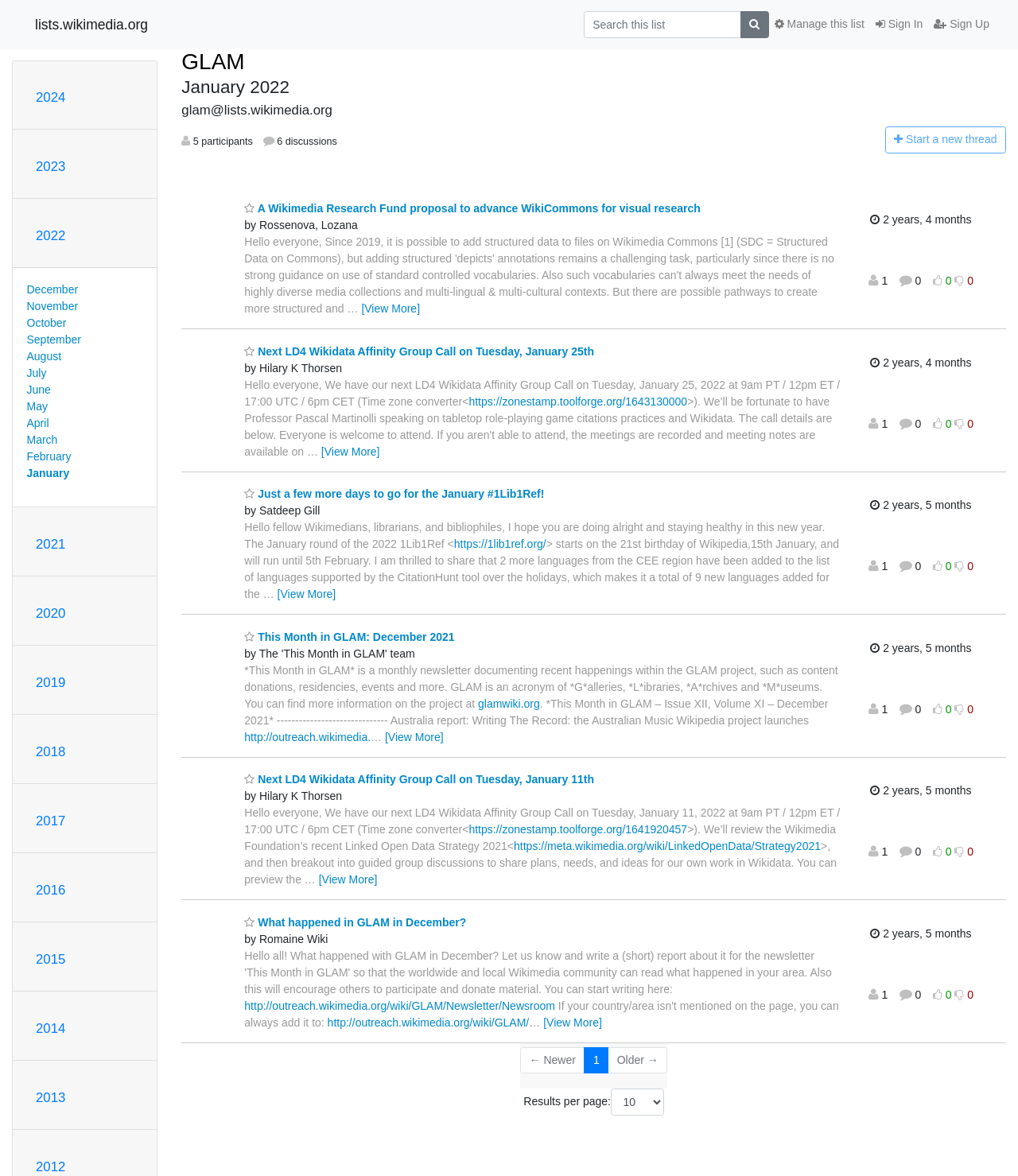Find and provide the bounding box coordinates for the UI element described with: "chicken".

None